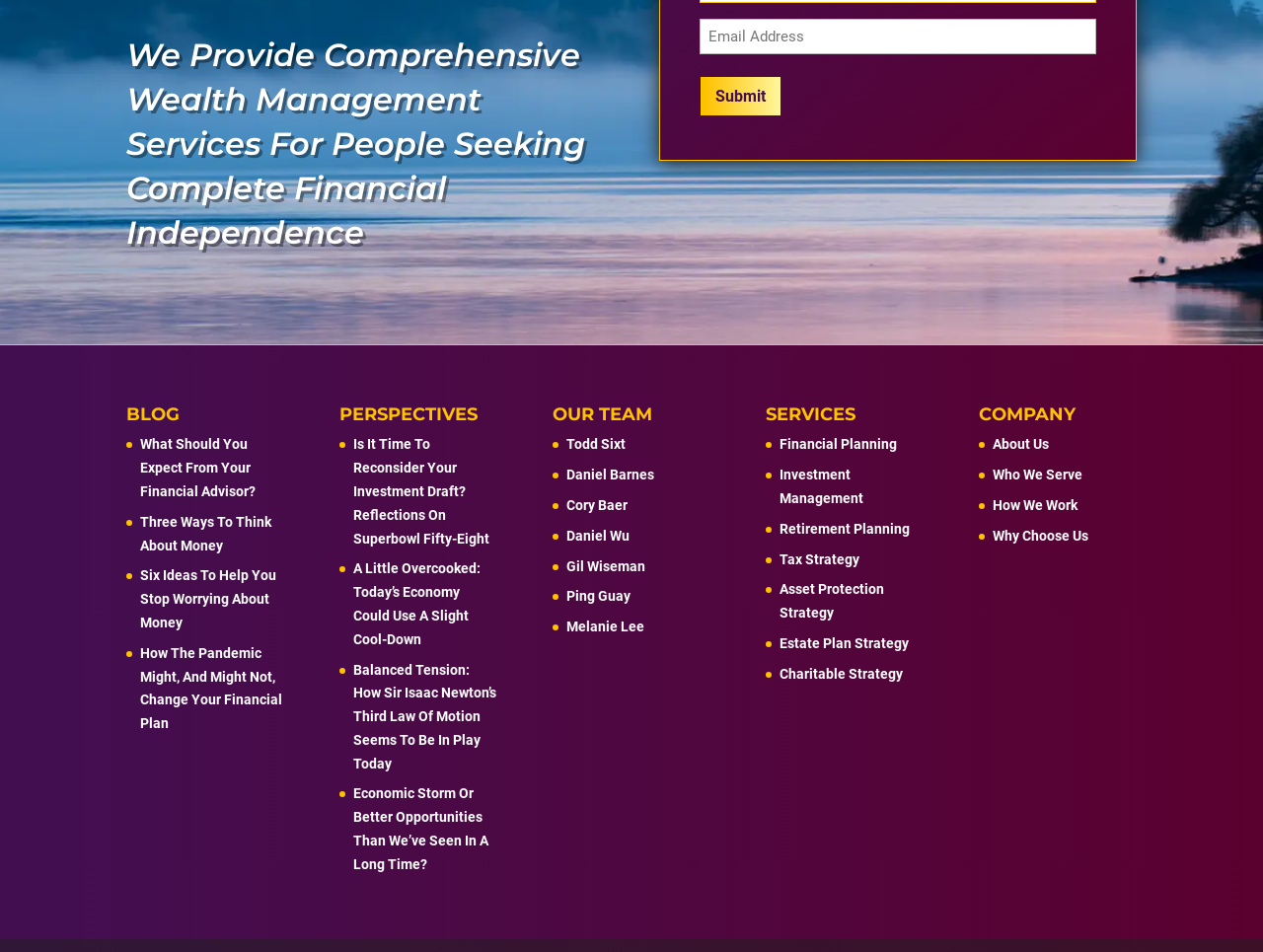Indicate the bounding box coordinates of the element that must be clicked to execute the instruction: "Read blog post 'What Should You Expect From Your Financial Advisor?'". The coordinates should be given as four float numbers between 0 and 1, i.e., [left, top, right, bottom].

[0.111, 0.458, 0.202, 0.524]